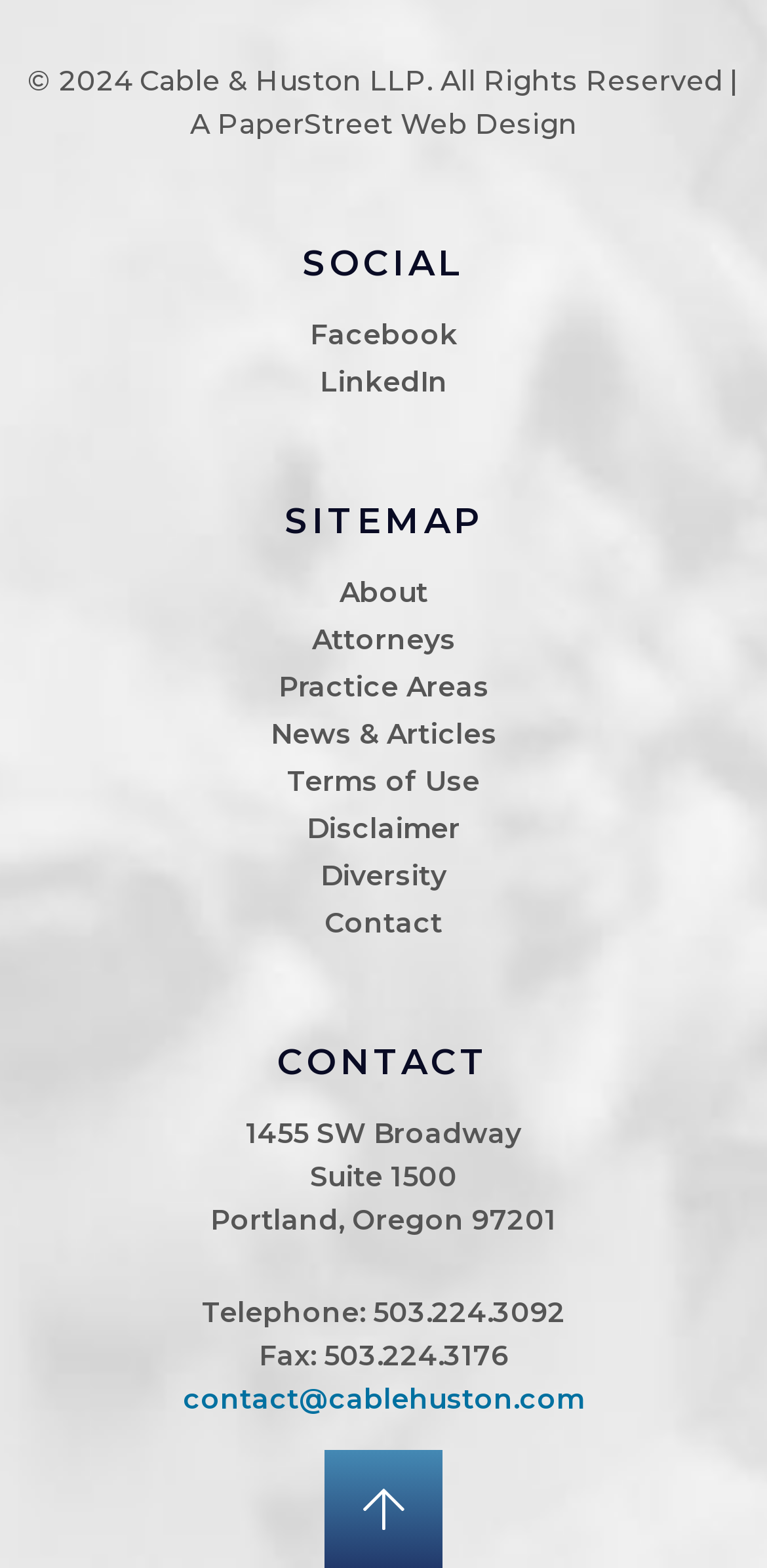Given the element description, predict the bounding box coordinates in the format (top-left x, top-left y, bottom-right x, bottom-right y), using floating point numbers between 0 and 1: Terms of Use

[0.374, 0.486, 0.626, 0.509]